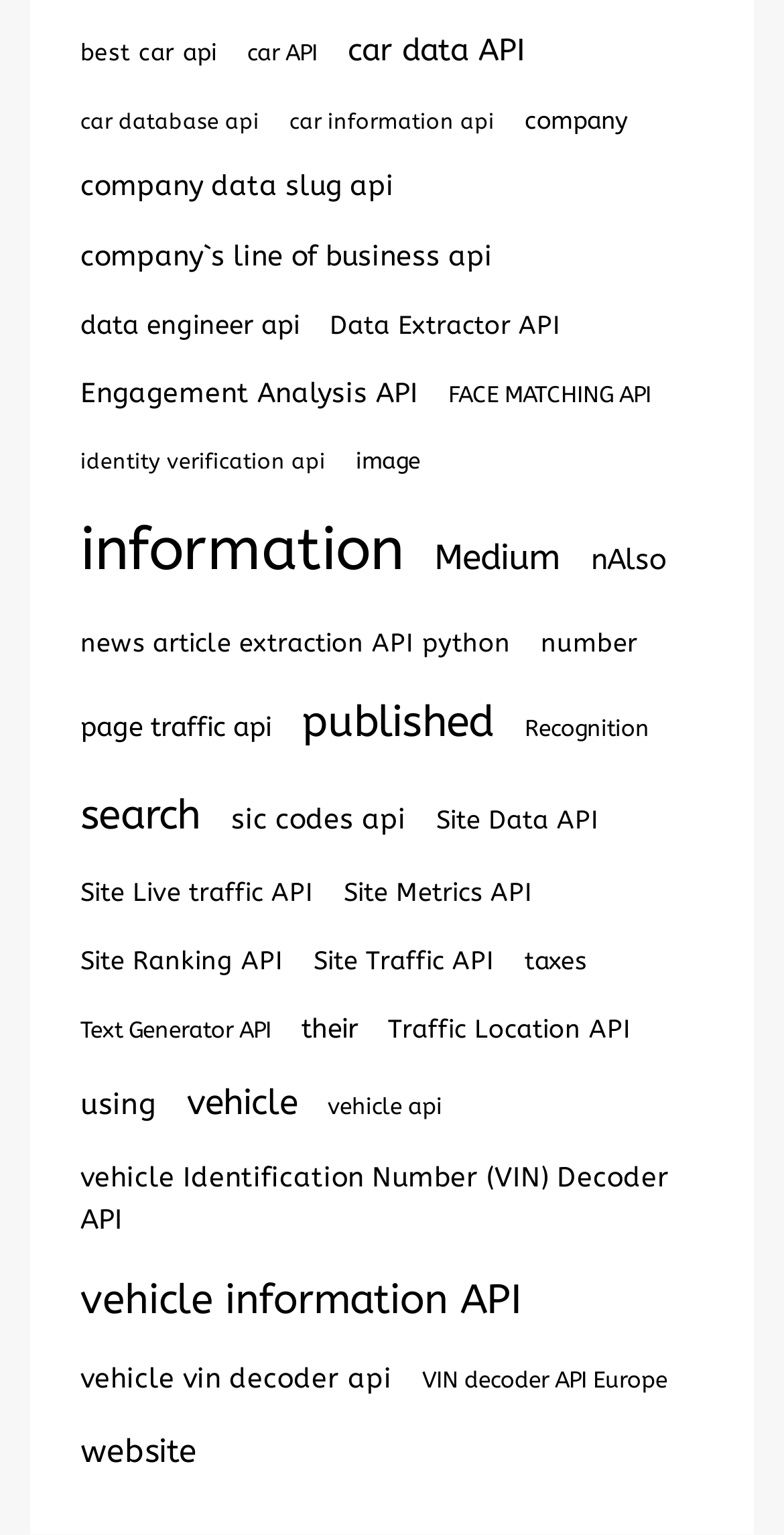Use a single word or phrase to answer this question: 
What is the main category of APIs on this webpage?

Car